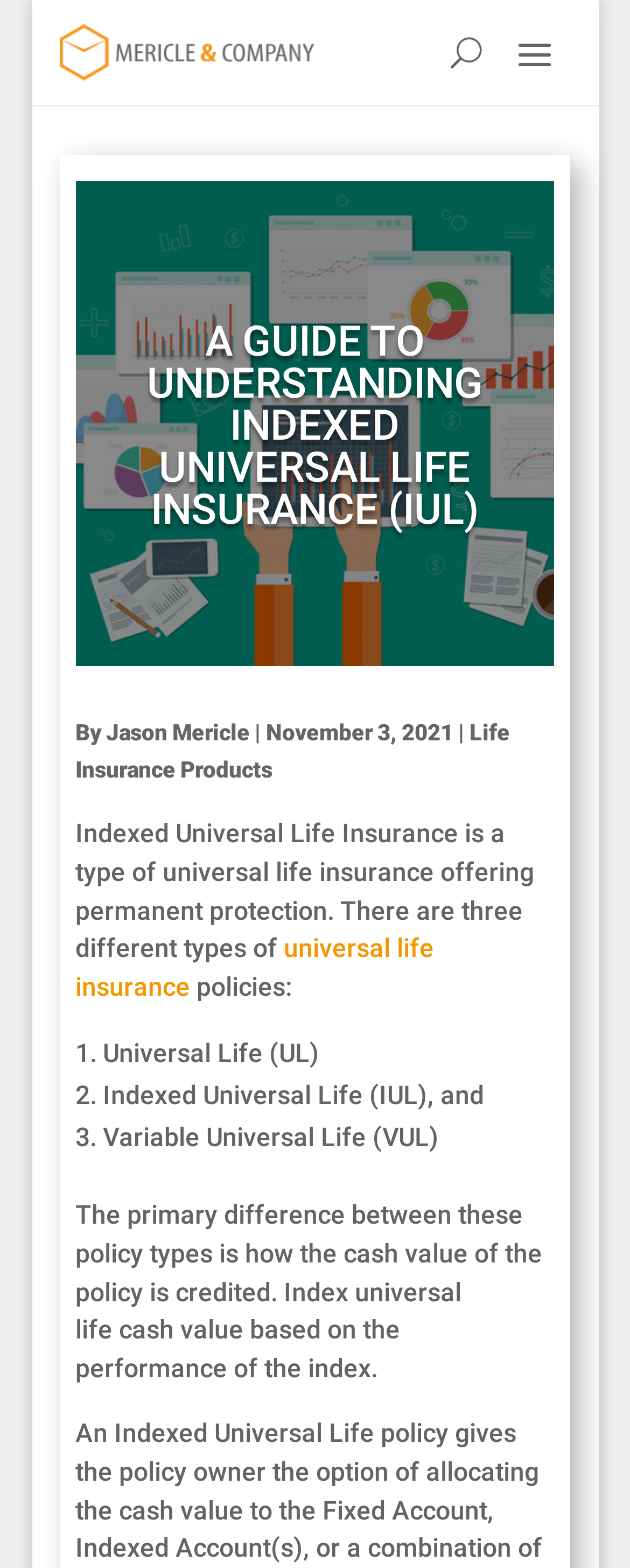Elaborate on the different components and information displayed on the webpage.

The webpage is a guide to understanding Indexed Universal Life Insurance (IUL). At the top left, there is a link to "Mericle & Company Life Insurance Planning" accompanied by an image with the same name. On the top right, there is a button labeled "U". 

Below the top section, there is a prominent heading that reads "A GUIDE TO UNDERSTANDING INDEXED UNIVERSAL LIFE INSURANCE (IUL)". 

Underneath the heading, there is a section that displays the author's information, including a link to "Jason Mericle" and the date "November 3, 2021". To the right of this section, there is a link to "Life Insurance Products".

The main content of the webpage starts with a paragraph that explains what Indexed Universal Life Insurance is. It is followed by a link to "universal life insurance" and a list of three types of policies: Universal Life (UL), Indexed Universal Life (IUL), and Variable Universal Life (VUL). 

The webpage continues with a paragraph that explains the primary difference between these policy types, specifically how the cash value of the policy is credited.